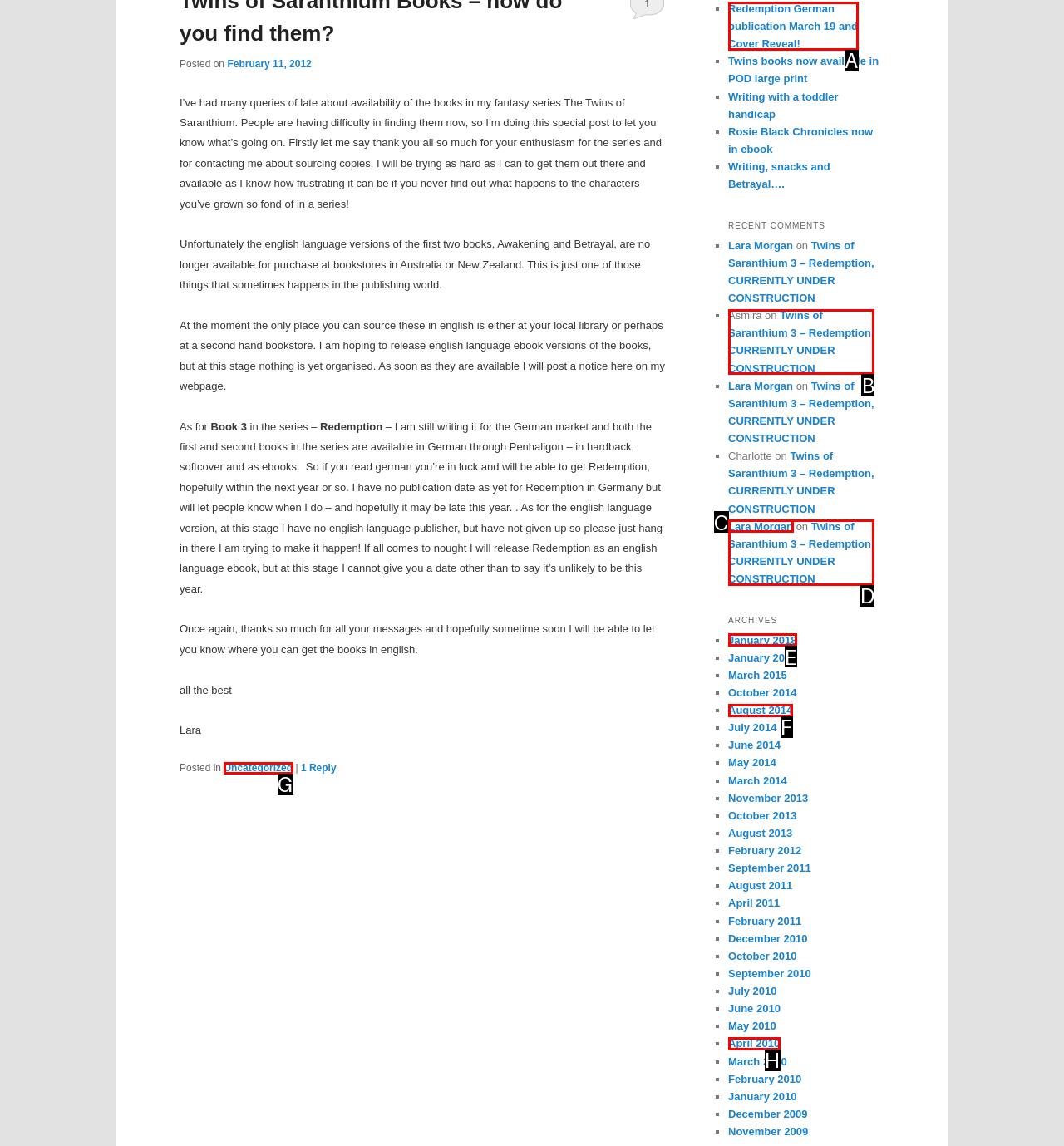Tell me which option best matches the description: Uncategorized
Answer with the option's letter from the given choices directly.

G